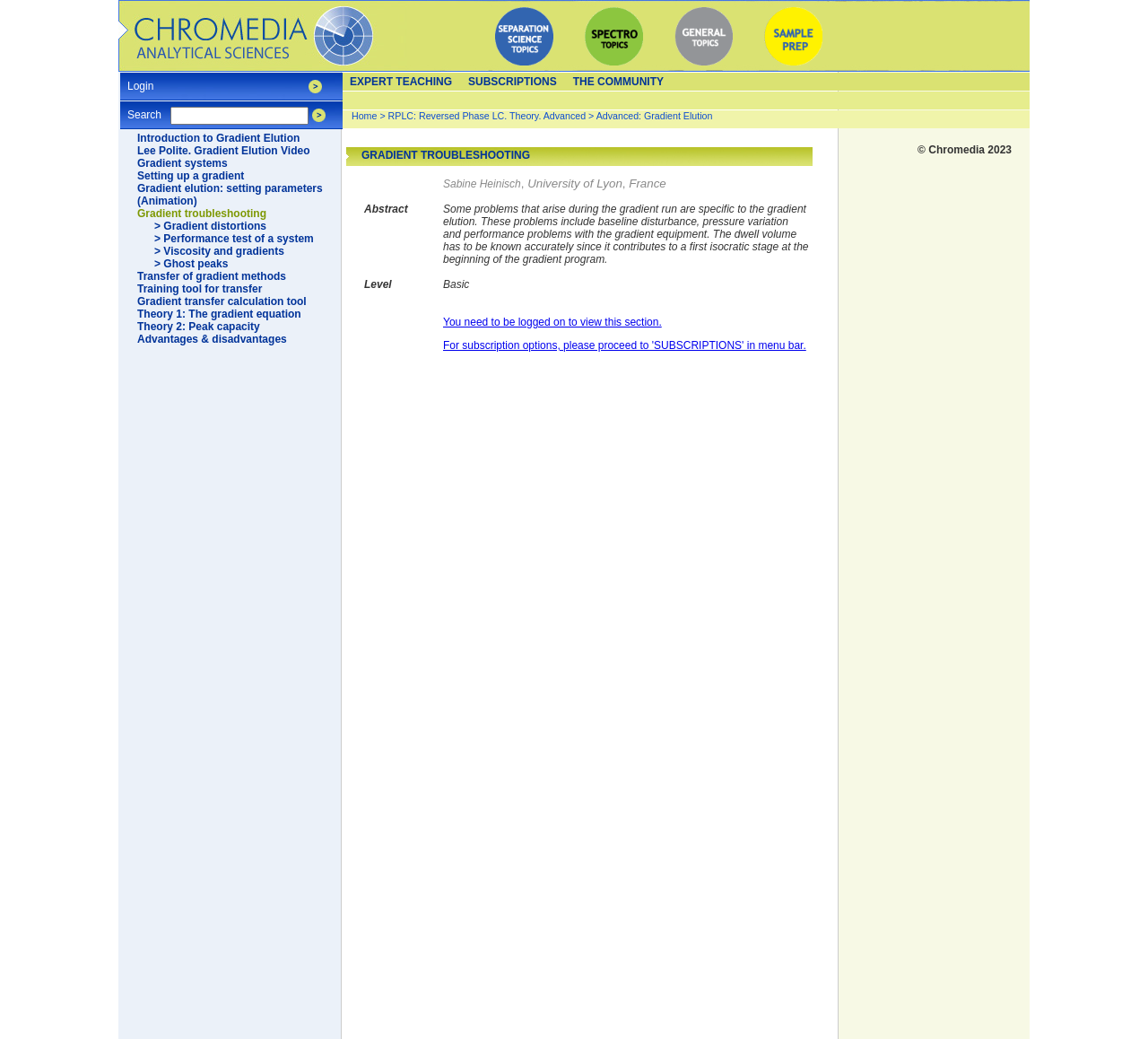Please identify the bounding box coordinates of the element's region that should be clicked to execute the following instruction: "Click on the 'SUBSCRIPTIONS' link". The bounding box coordinates must be four float numbers between 0 and 1, i.e., [left, top, right, bottom].

[0.401, 0.07, 0.492, 0.088]